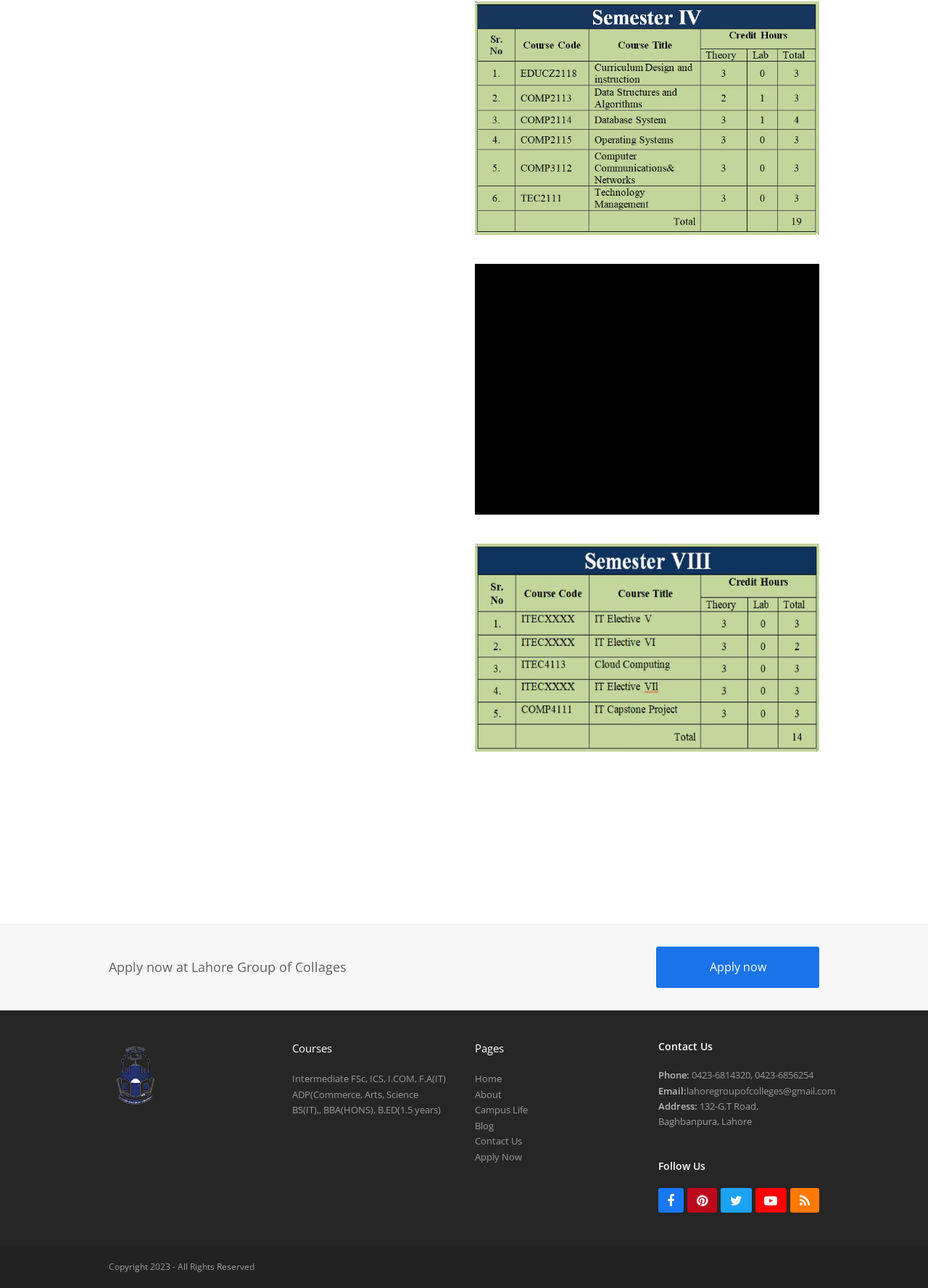Pinpoint the bounding box coordinates of the area that must be clicked to complete this instruction: "Follow the college on Facebook".

[0.709, 0.922, 0.737, 0.941]